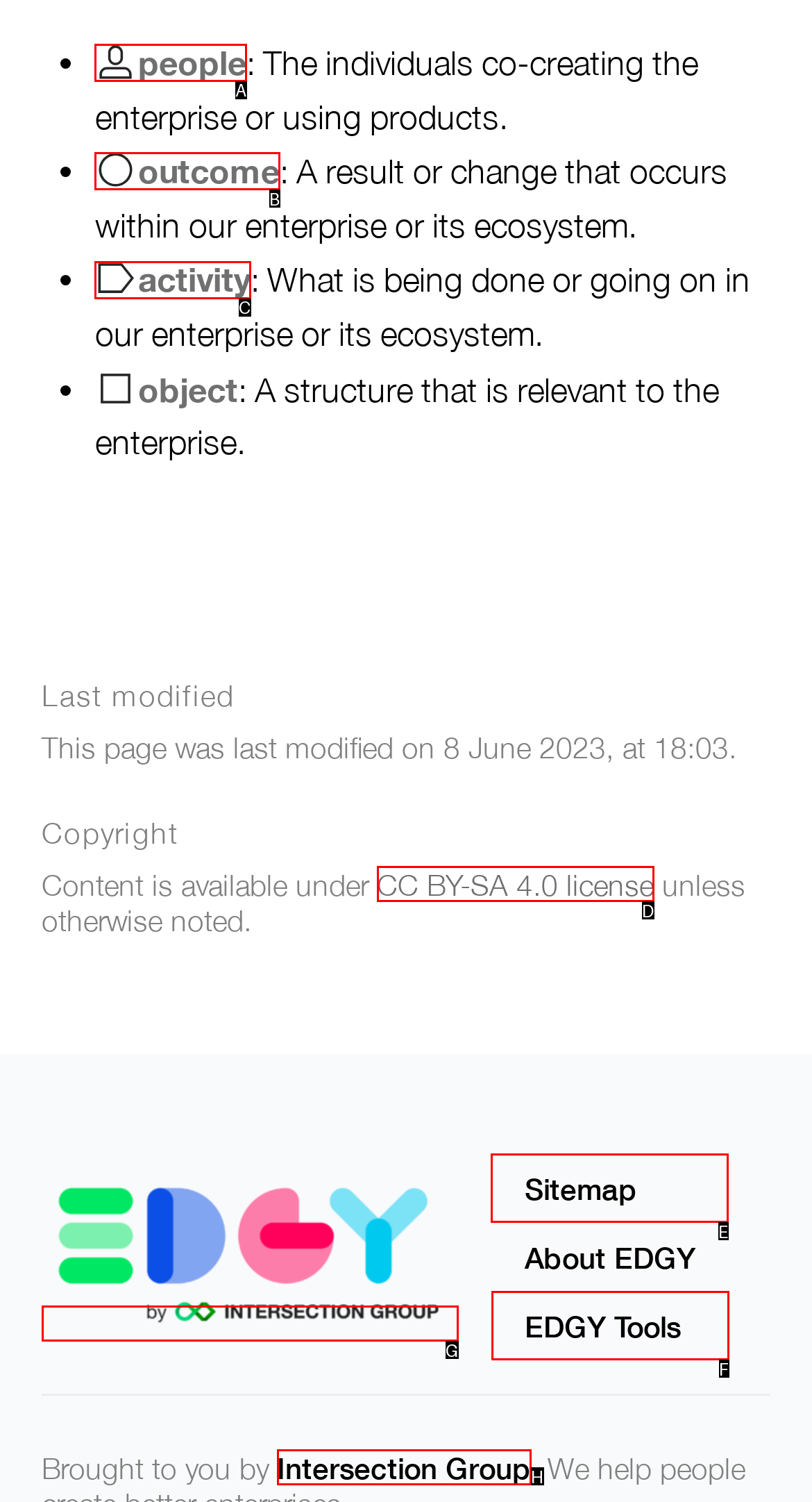Point out the specific HTML element to click to complete this task: check Sitemap Reply with the letter of the chosen option.

E